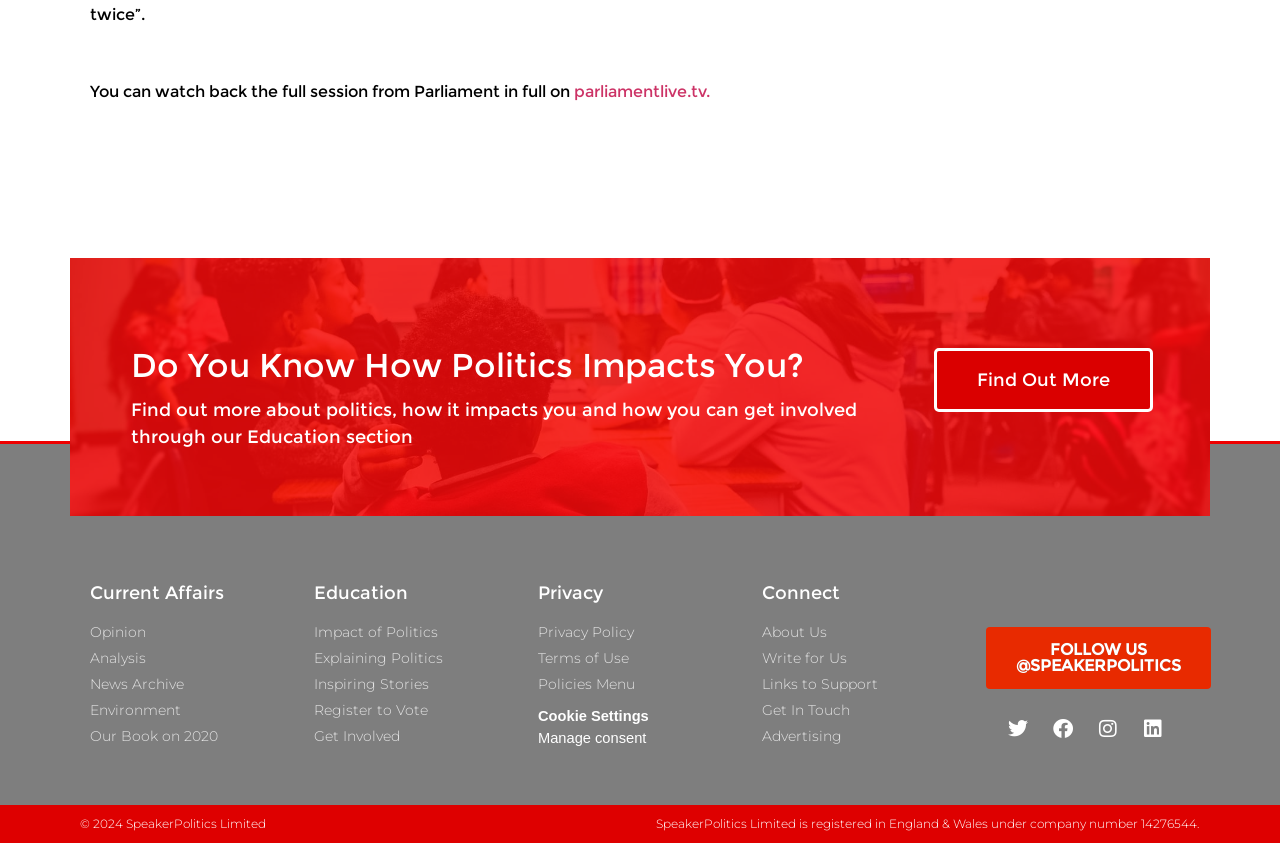Indicate the bounding box coordinates of the clickable region to achieve the following instruction: "Get involved through education."

[0.241, 0.861, 0.405, 0.886]